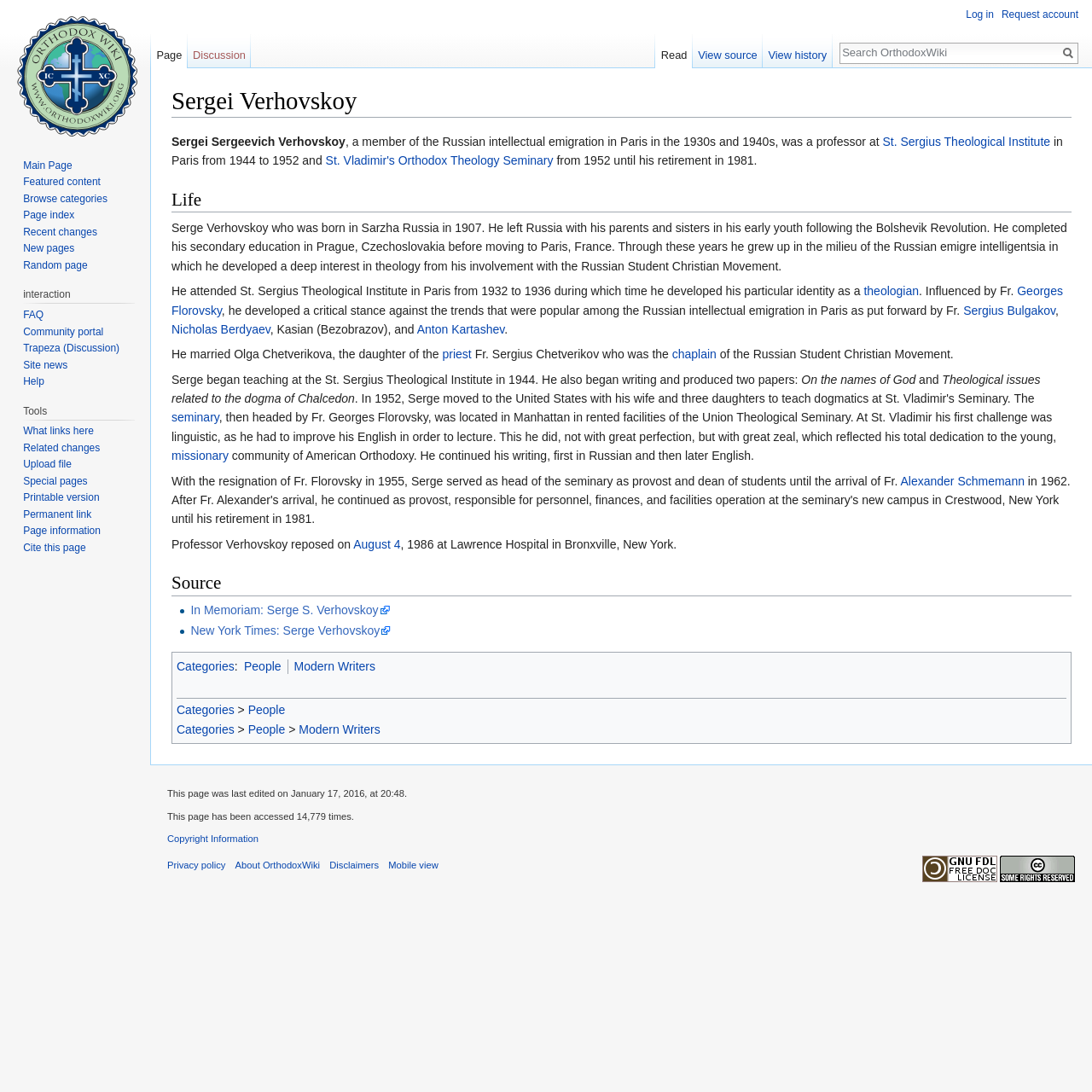Use a single word or phrase to answer the following:
What is the name of the priest who was the chaplain of the Russian Student Christian Movement?

Fr. Sergius Chetverikov